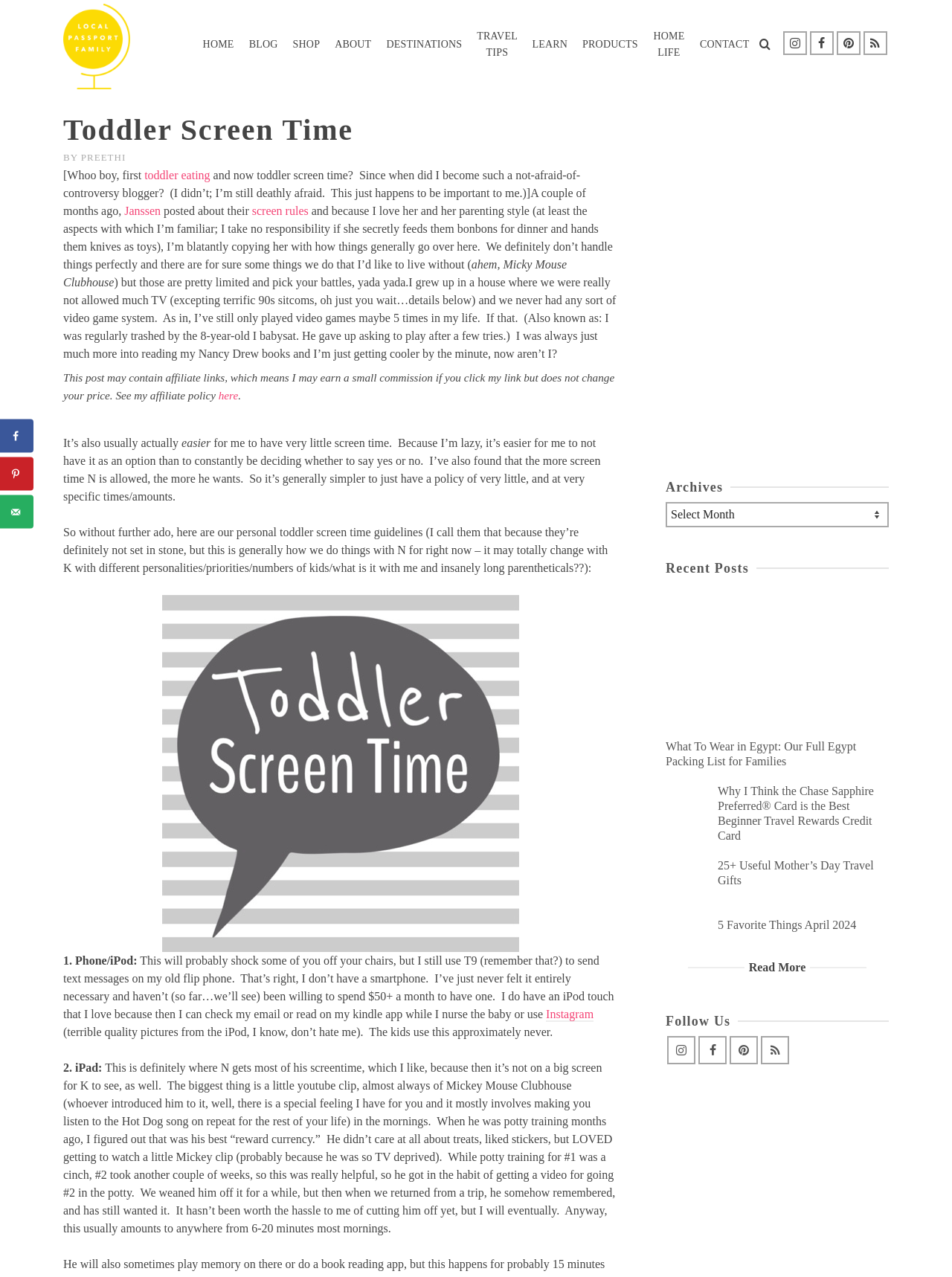Create a detailed narrative of the webpage’s visual and textual elements.

This webpage is a blog post titled "Toddler Screen Time" on the website "Local Passport Family". The page has a navigation menu at the top with links to "HOME", "BLOG", "SHOP", "ABOUT", "DESTINATIONS", "TRAVEL TIPS", "LEARN", "PRODUCTS", and "CONTACT". Below the navigation menu, there is a header section with the title "Toddler Screen Time" and a subheading "BY PREETHI".

The main content of the page is a blog post discussing the author's approach to managing screen time for their toddler. The post is divided into sections, with headings and paragraphs of text. There are also links to other websites and resources mentioned in the post.

On the right-hand side of the page, there is a sidebar with a section titled "Archives" that has a dropdown menu, followed by a section titled "Recent Posts" that lists several recent blog posts with links to each one. Below that, there is a section titled "Follow Us" with links to the website's social media profiles on Facebook, Instagram, Pinterest, and RSS.

At the very bottom of the page, there is a social sharing sidebar with buttons to share the post on Facebook, save it to Pinterest, save it on Grow.me, and send it over email.

There are several images on the page, including a logo for "Local Passport Family" at the top, an image related to the blog post content, and social media icons in the sidebar and social sharing section.